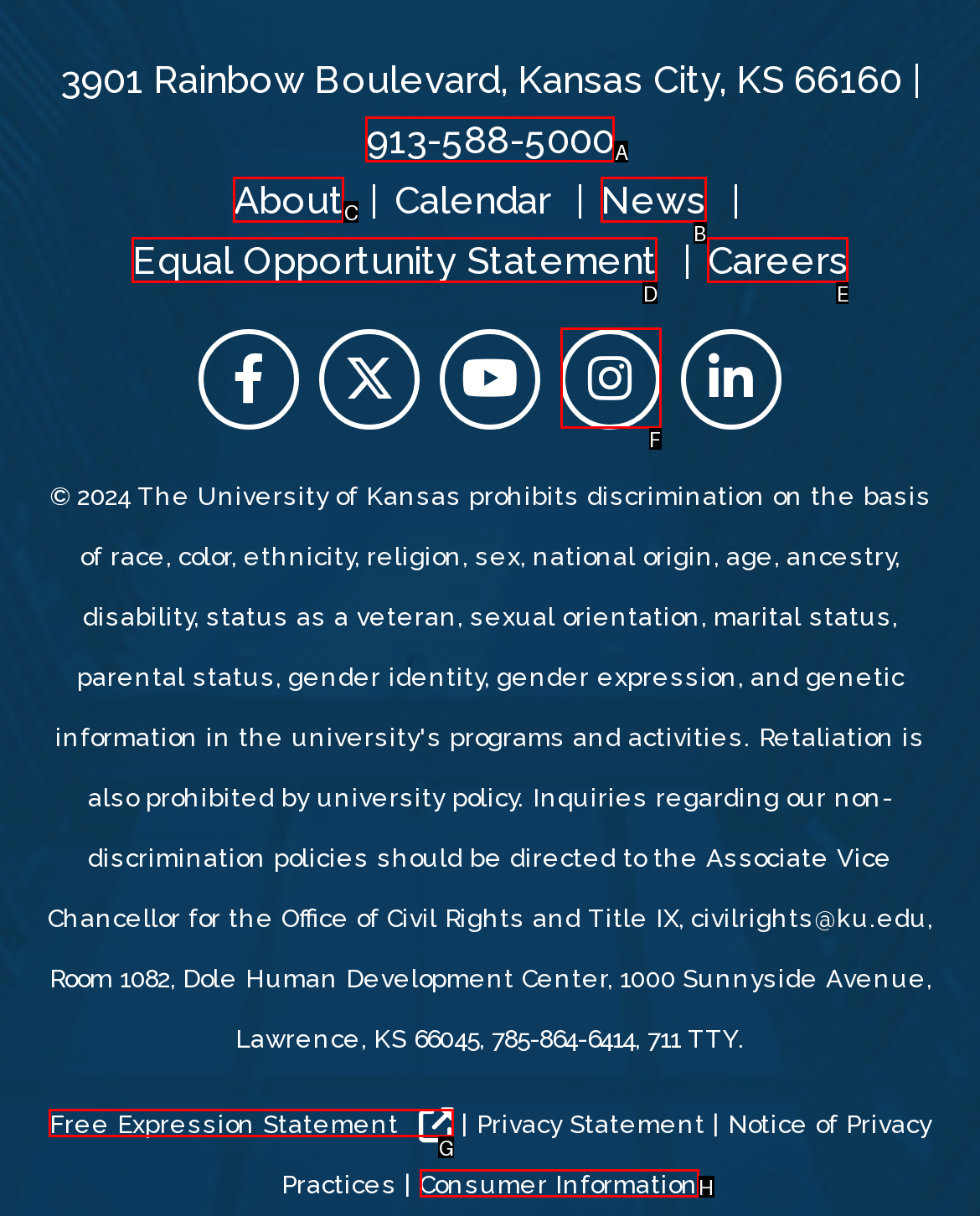Please indicate which HTML element to click in order to fulfill the following task: Visit the About page Respond with the letter of the chosen option.

C